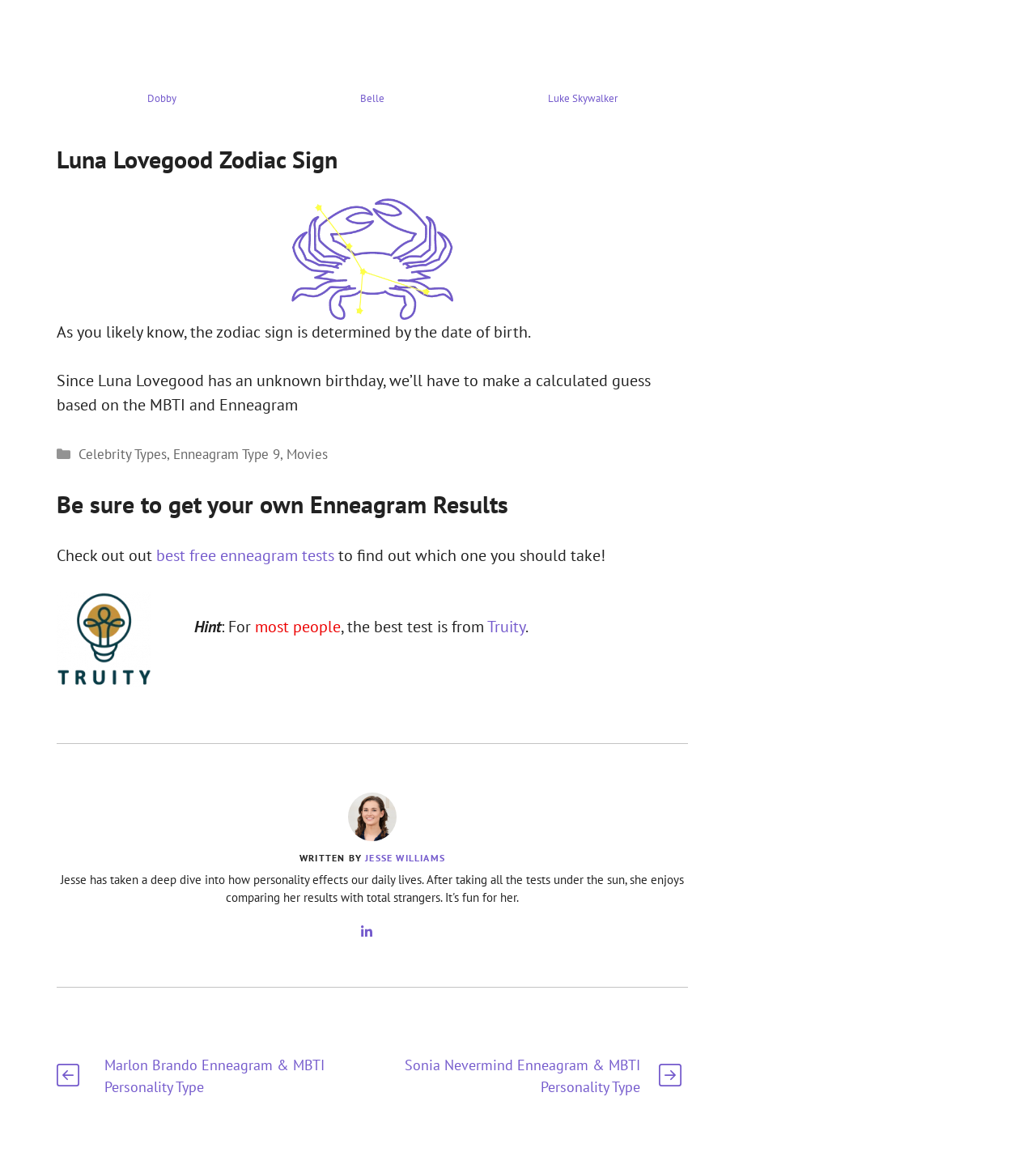Point out the bounding box coordinates of the section to click in order to follow this instruction: "Search for a match".

None